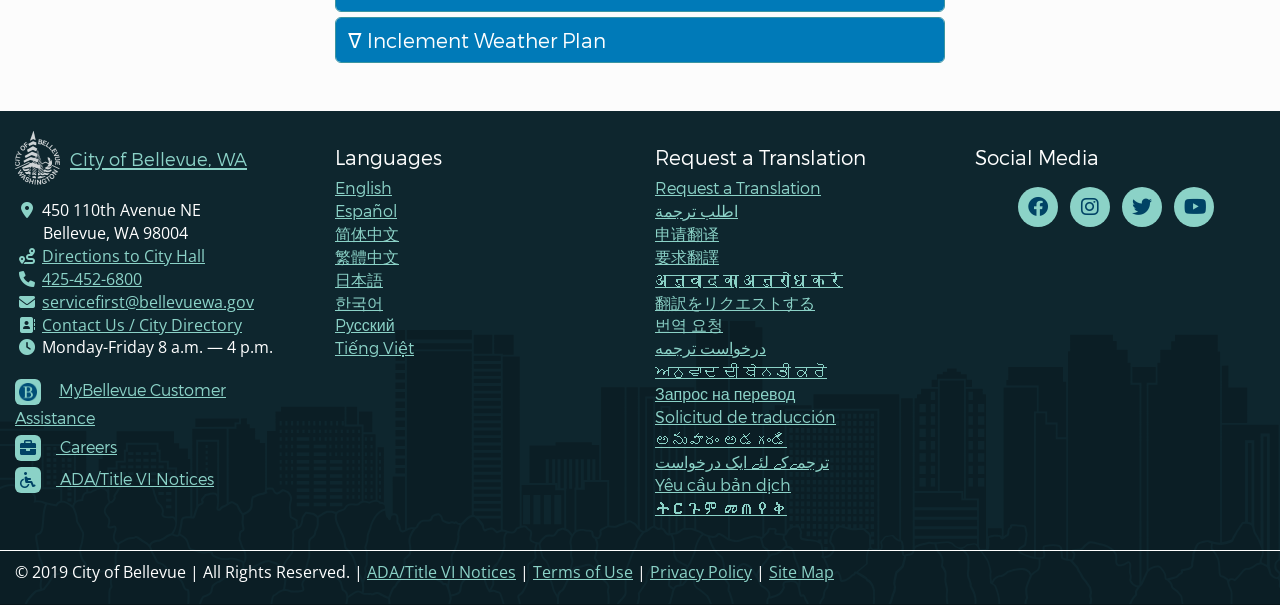Highlight the bounding box coordinates of the region I should click on to meet the following instruction: "Get directions to City Hall".

[0.015, 0.405, 0.16, 0.441]